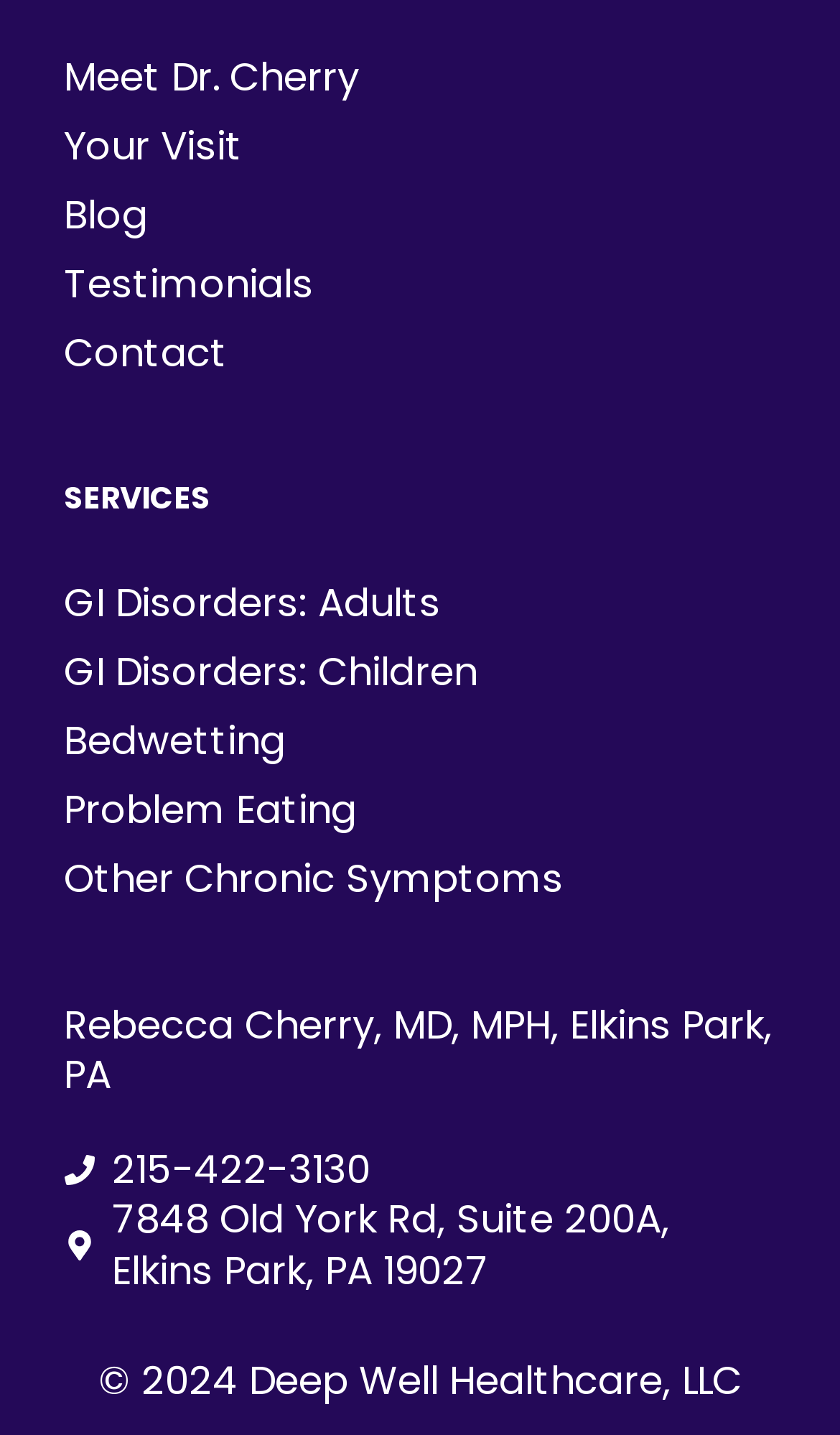Provide the bounding box coordinates of the area you need to click to execute the following instruction: "Learn about Problem Eating".

[0.076, 0.54, 0.924, 0.588]